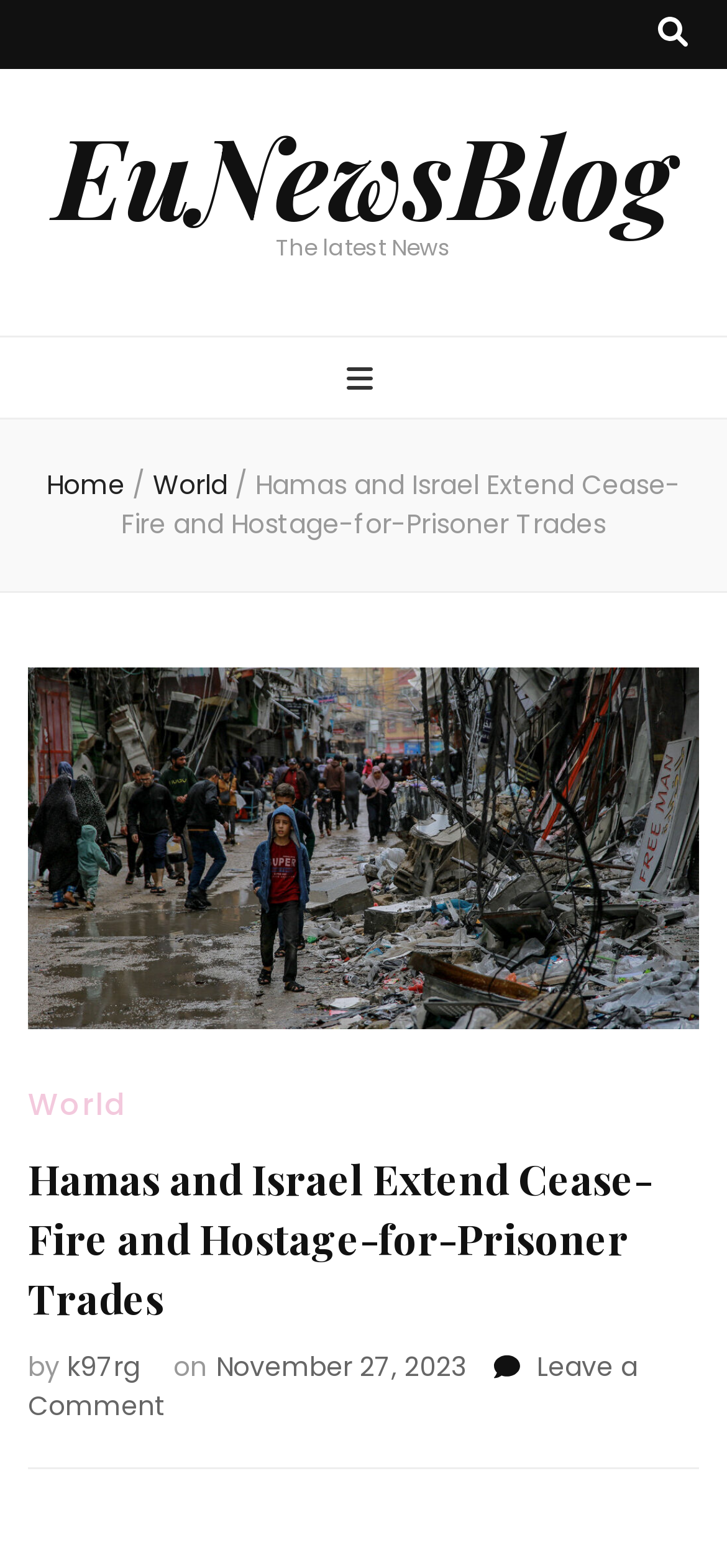Can you locate the main headline on this webpage and provide its text content?

Hamas and Israel Extend Cease-Fire and Hostage-for-Prisoner Trades